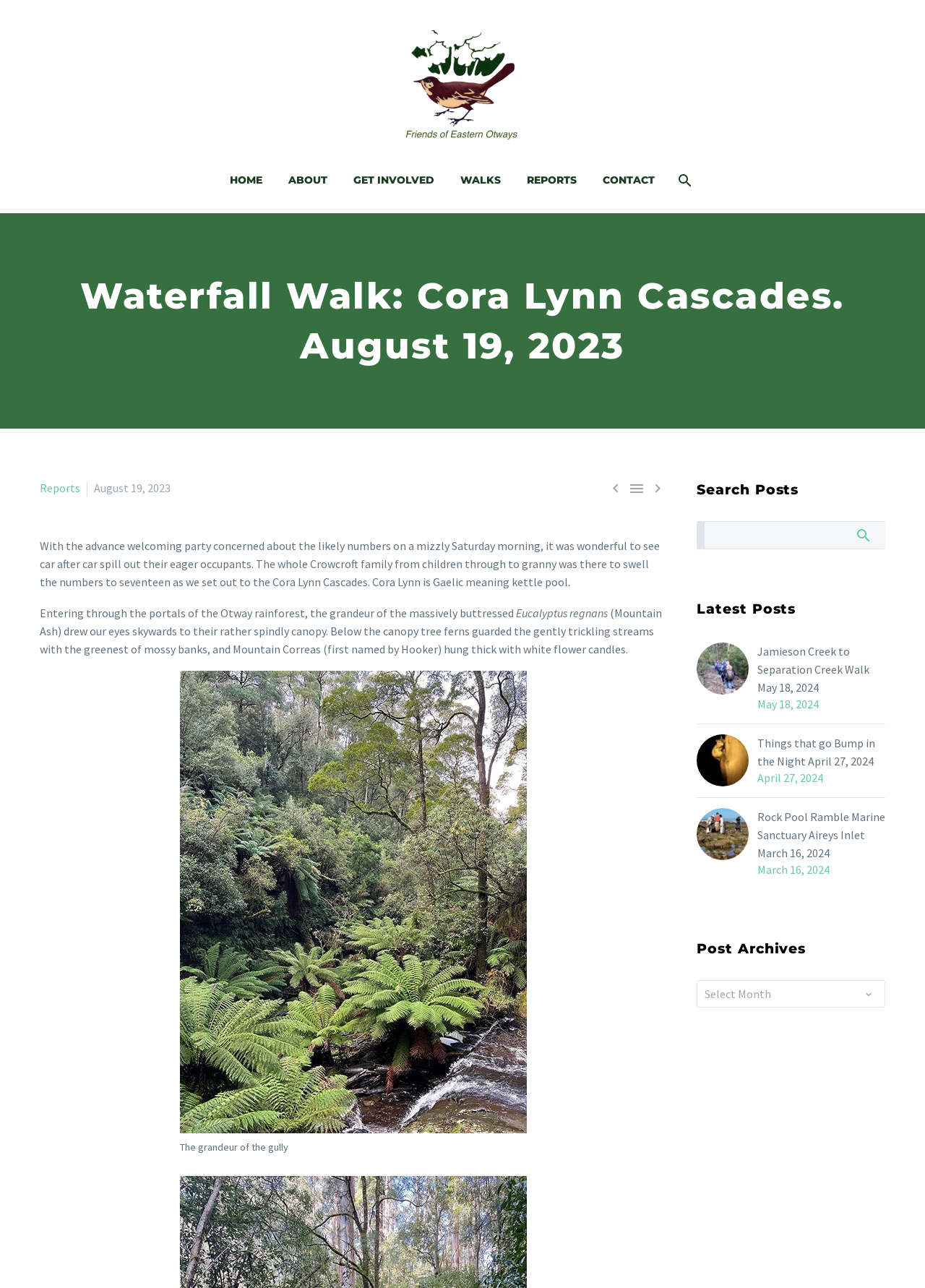Please examine the image and provide a detailed answer to the question: What is the purpose of the search bar?

The search bar is located in the right sidebar of the webpage, and its purpose is to search for posts, as indicated by the heading 'Search Posts' above it.